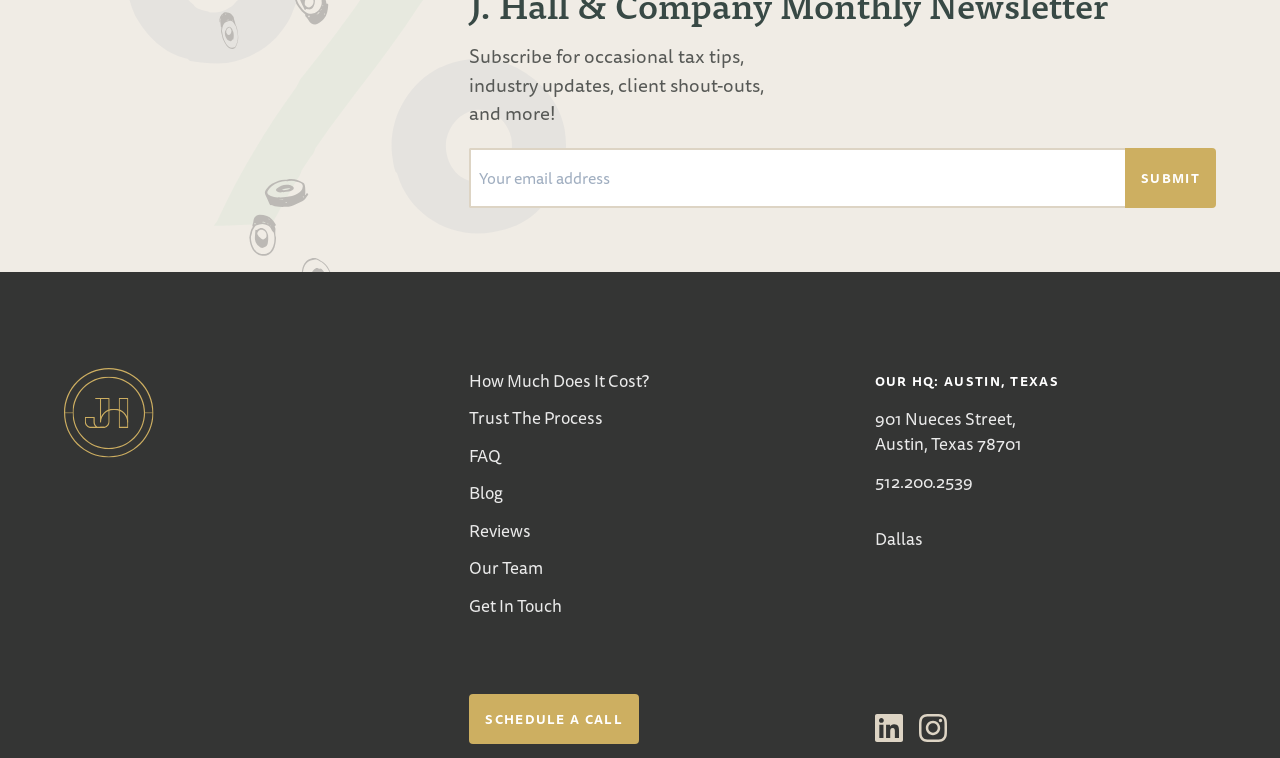Predict the bounding box coordinates of the area that should be clicked to accomplish the following instruction: "Read the blog". The bounding box coordinates should consist of four float numbers between 0 and 1, i.e., [left, top, right, bottom].

[0.367, 0.632, 0.393, 0.669]